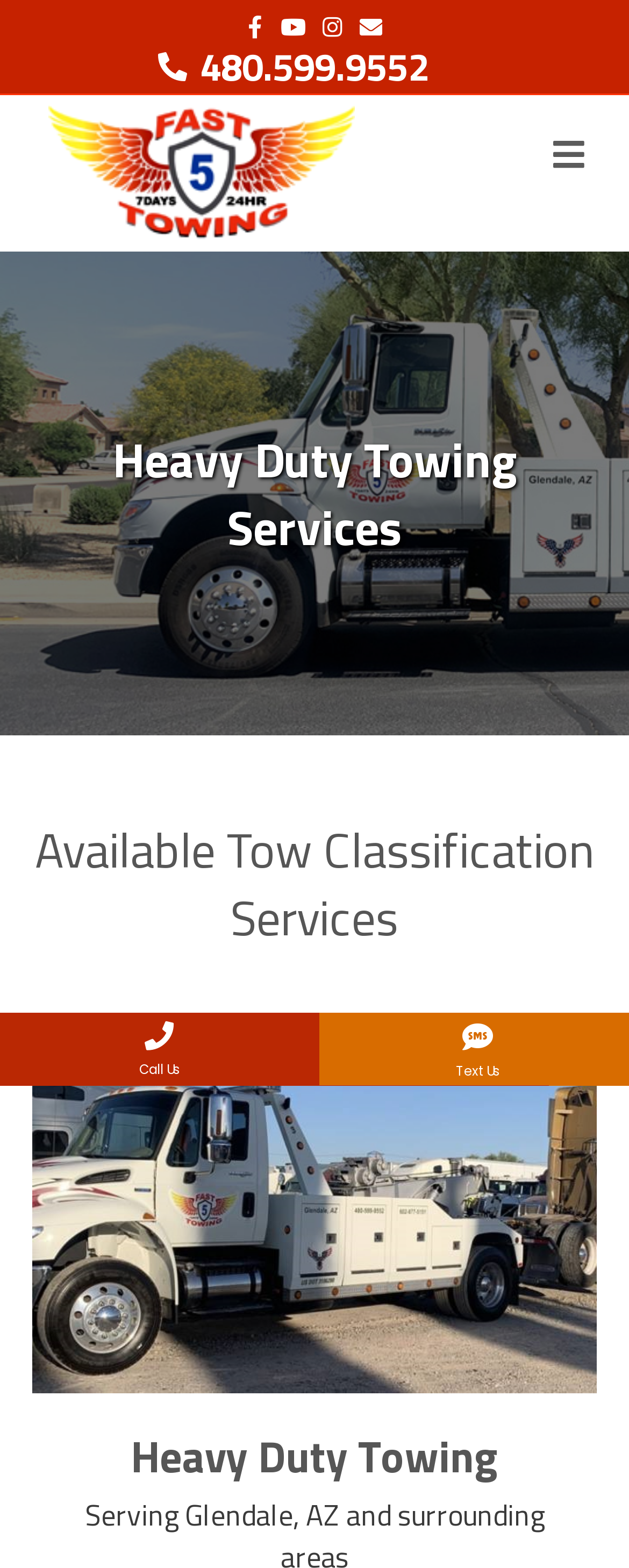From the given element description: "Call Us", find the bounding box for the UI element. Provide the coordinates as four float numbers between 0 and 1, in the order [left, top, right, bottom].

[0.0, 0.646, 0.506, 0.692]